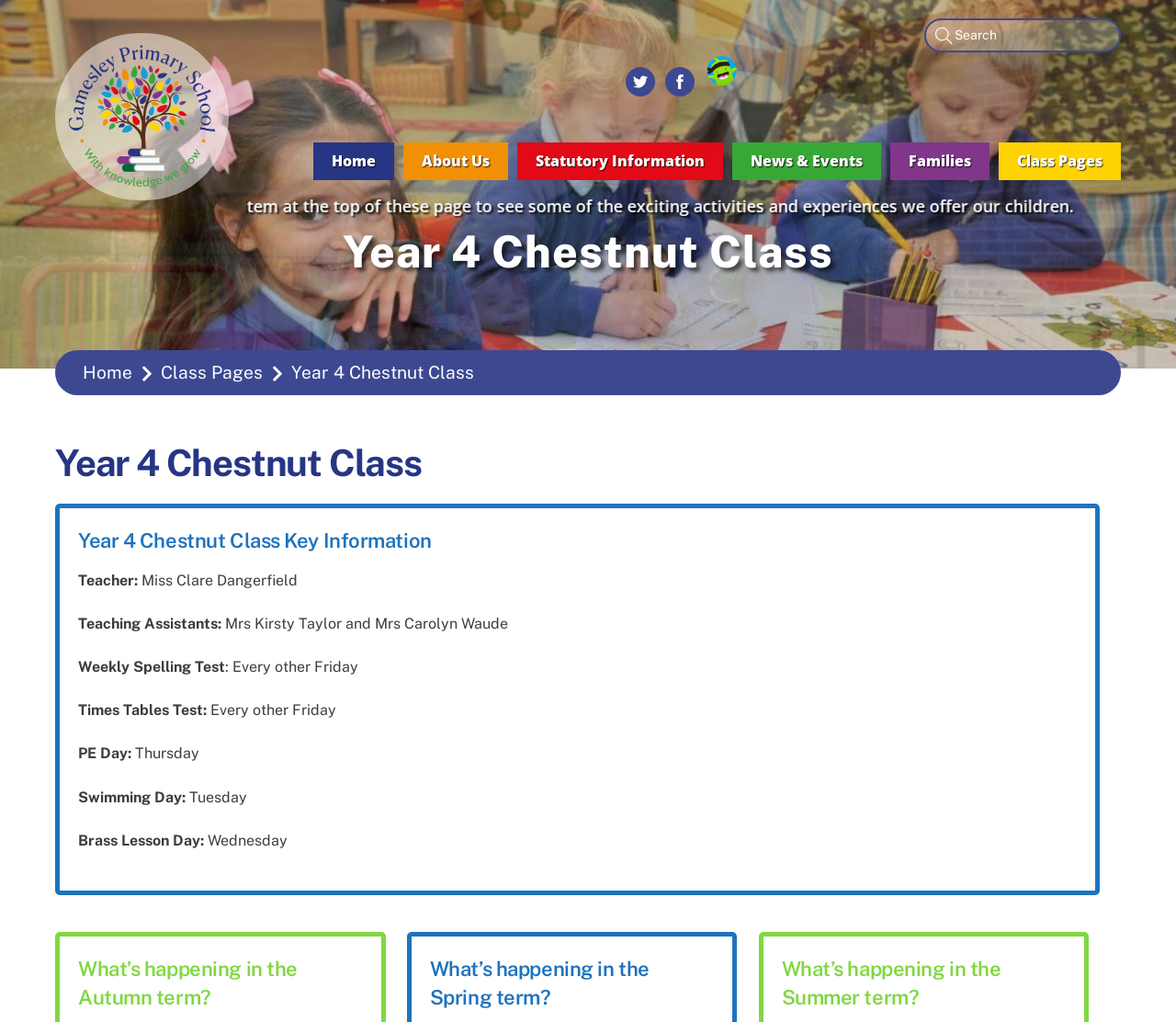Determine the heading of the webpage and extract its text content.

Year 4 Chestnut Class